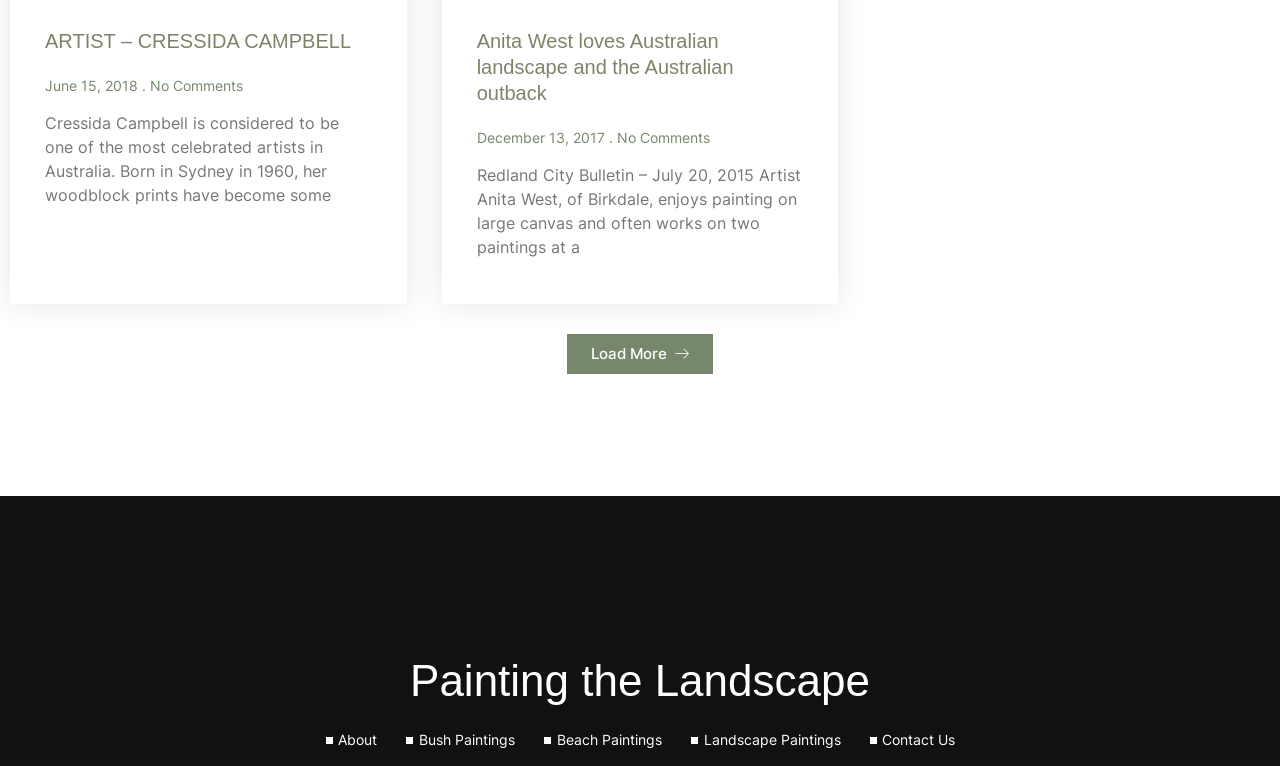Identify and provide the bounding box for the element described by: "About".

[0.254, 0.952, 0.295, 0.981]